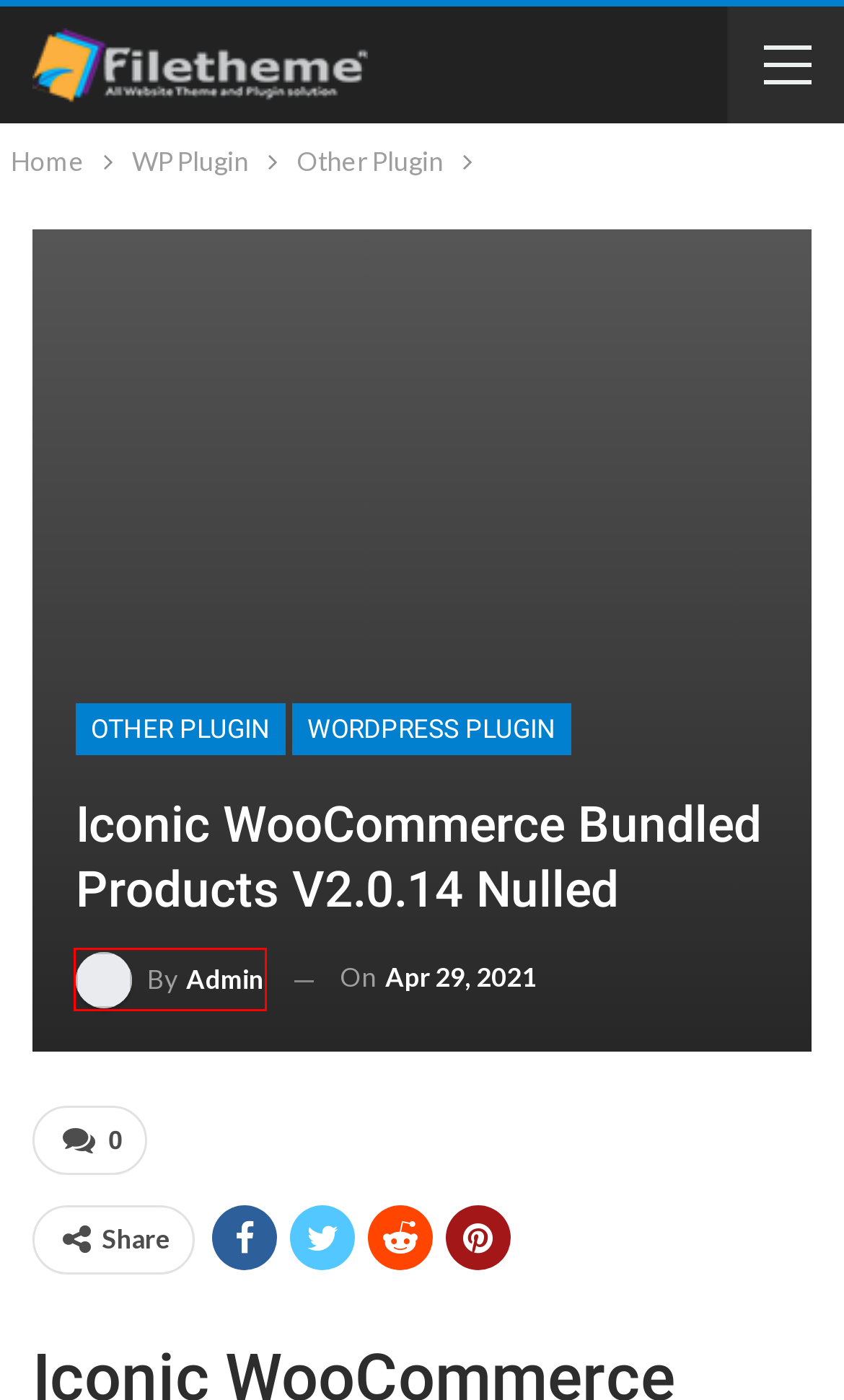Observe the webpage screenshot and focus on the red bounding box surrounding a UI element. Choose the most appropriate webpage description that corresponds to the new webpage after clicking the element in the bounding box. Here are the candidates:
A. WoodMart - Responsive WooCommerce WordPress Theme V6.0.4 Nulled
B. FileTheme | Wordpress Premium Theme, Plugin, Script Software Sharing
C. About US
D. Admin, Author At FileTheme
E. WP Plugin Archives | FileTheme
F. Disclaimer
G. Other Plugin Archives | FileTheme
H. Porto Responsive WordPress + ECommerce Theme V6.0.4 Nulled

D